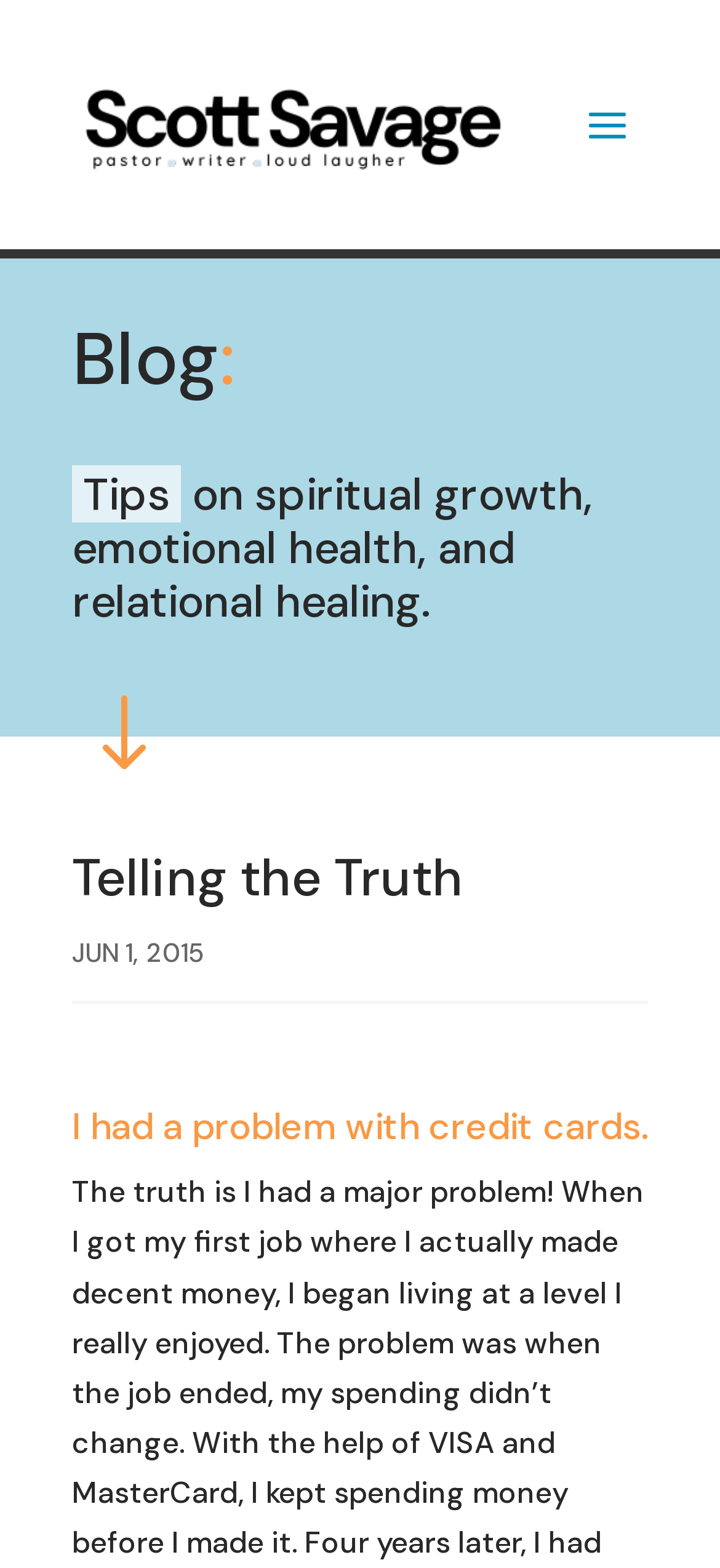Provide a brief response to the question below using a single word or phrase: 
What is the topic of the blog post?

credit cards